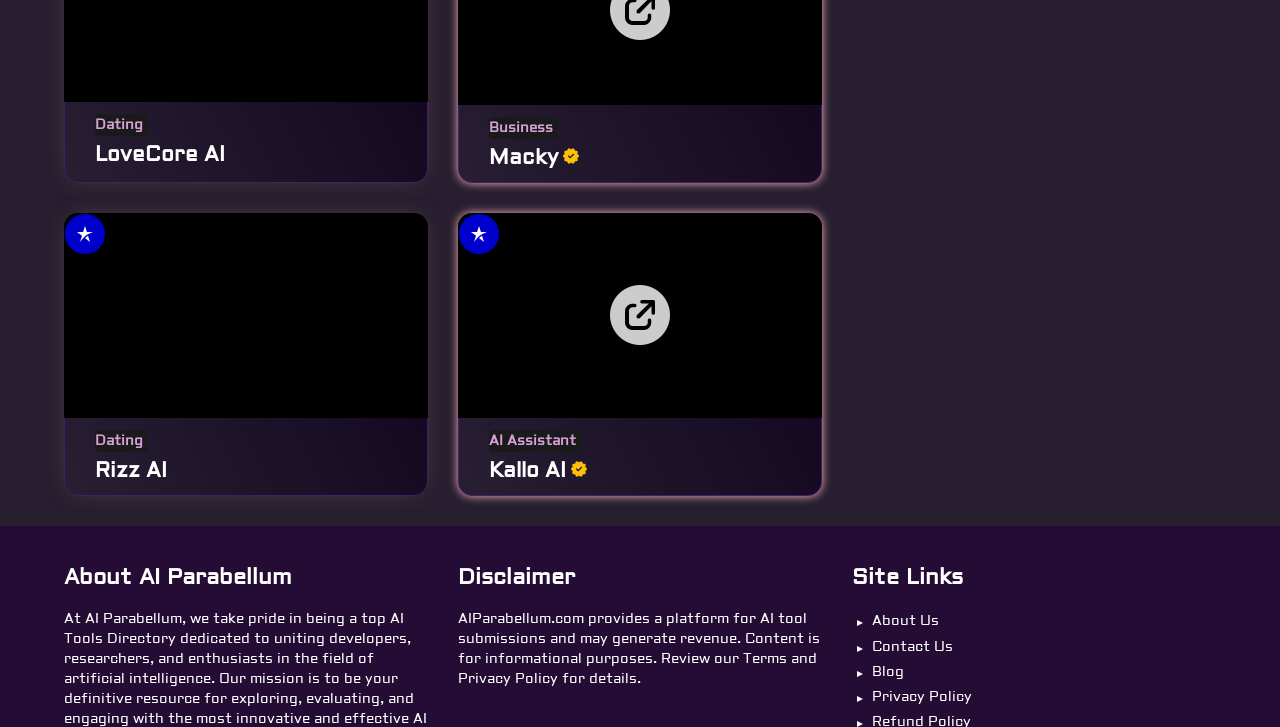Please specify the bounding box coordinates of the area that should be clicked to accomplish the following instruction: "Click on Dating". The coordinates should consist of four float numbers between 0 and 1, i.e., [left, top, right, bottom].

[0.074, 0.157, 0.116, 0.187]